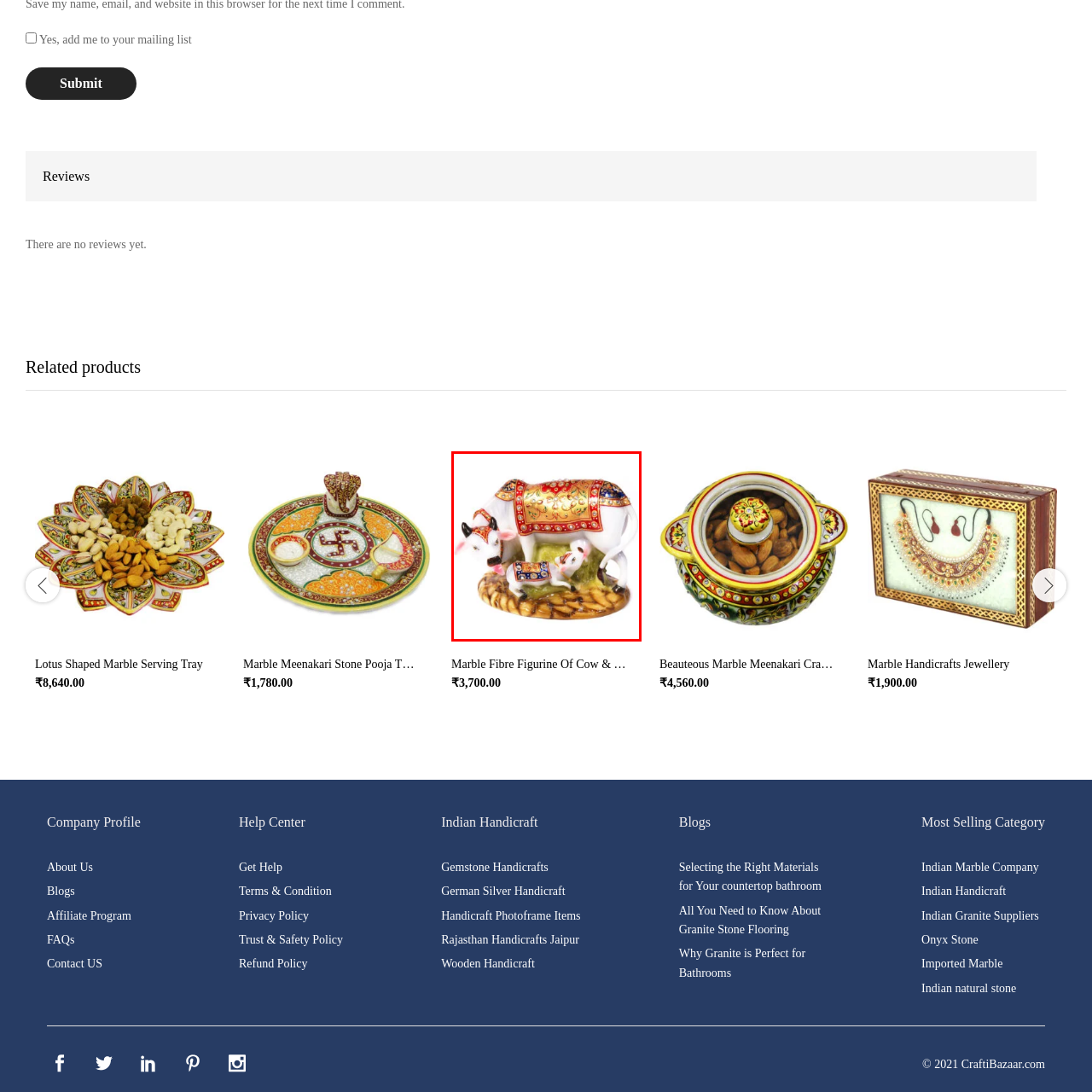Pay attention to the area highlighted by the red boundary and answer the question with a single word or short phrase: 
What type of collectors would be interested in this figurine?

Collectors of traditional handicrafts